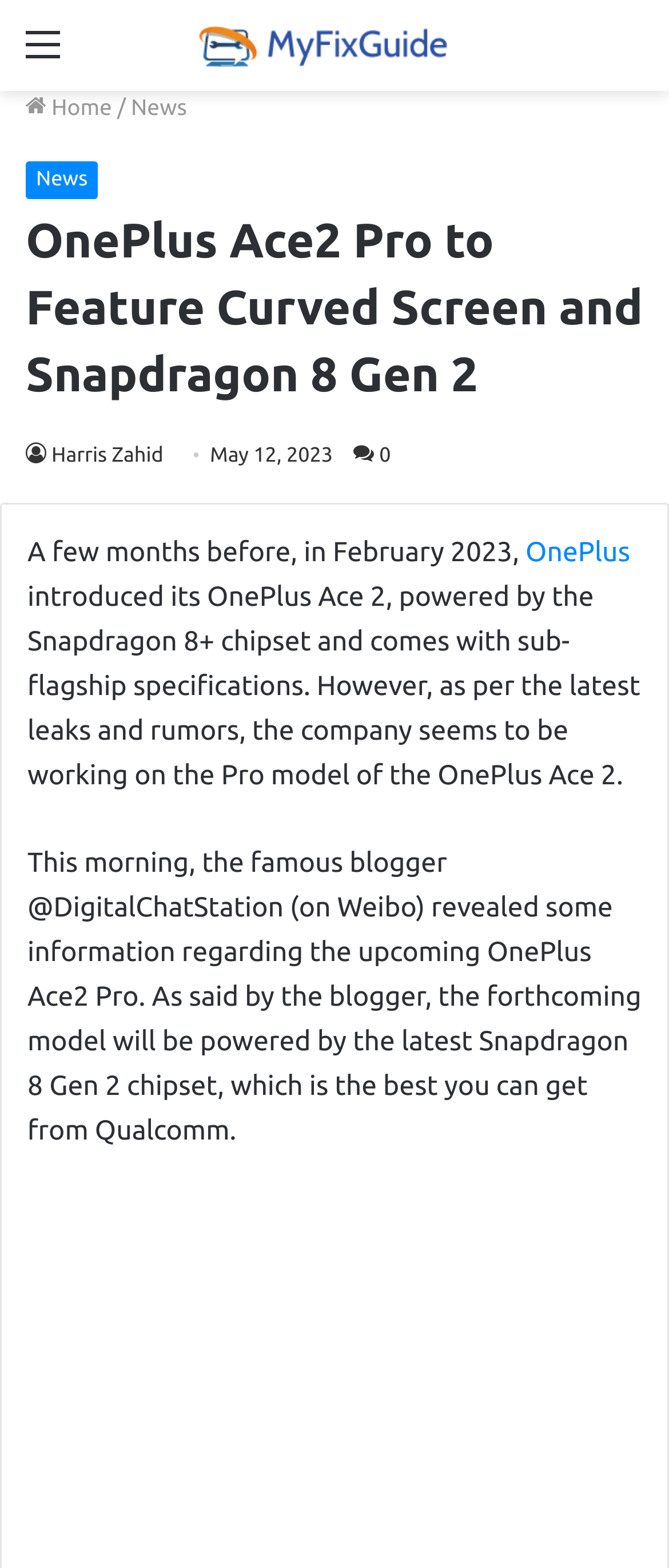Identify and extract the main heading from the webpage.

OnePlus Ace2 Pro to Feature Curved Screen and Snapdragon 8 Gen 2